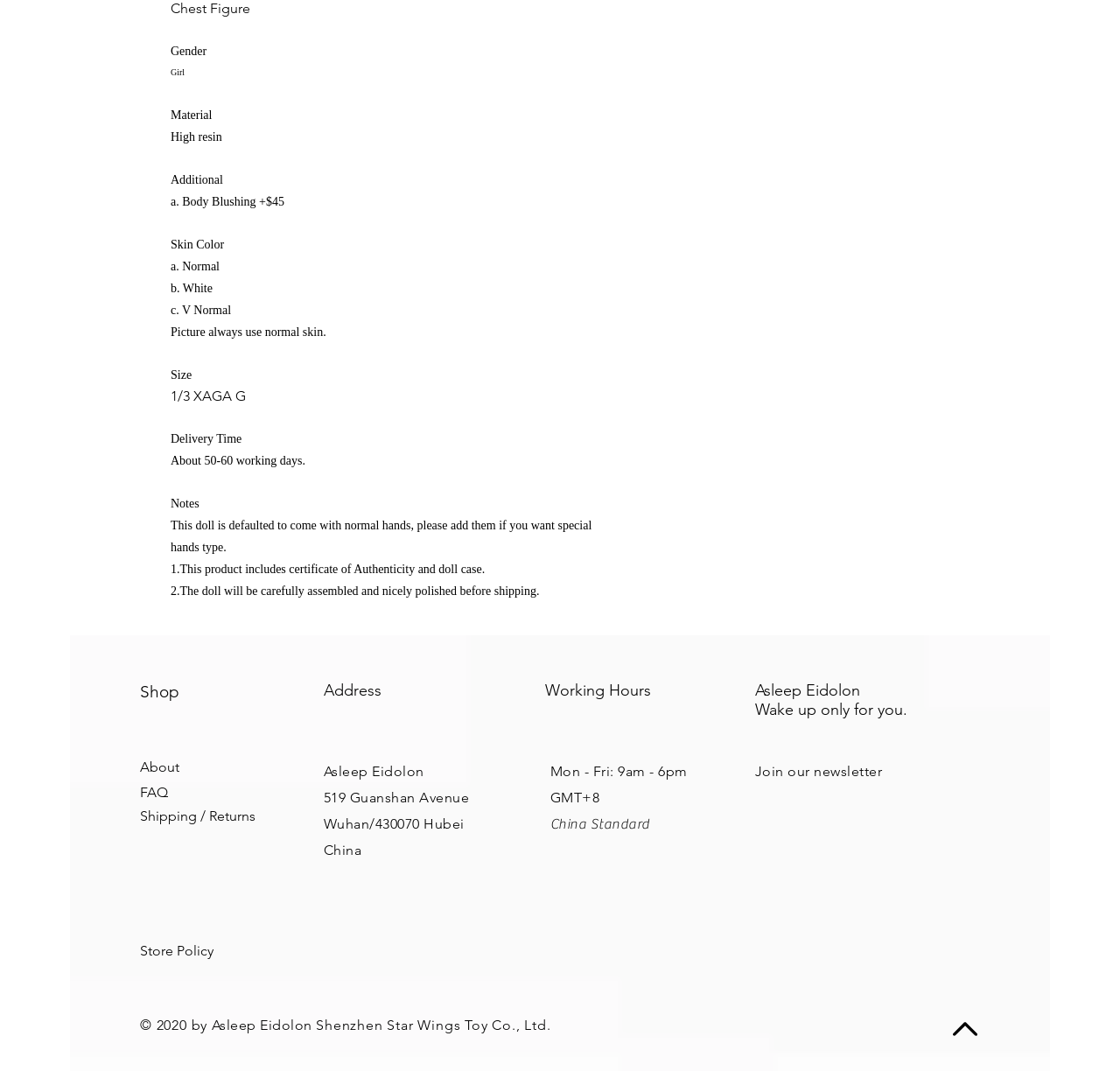Give a one-word or one-phrase response to the question:
What is the estimated delivery time?

50-60 working days